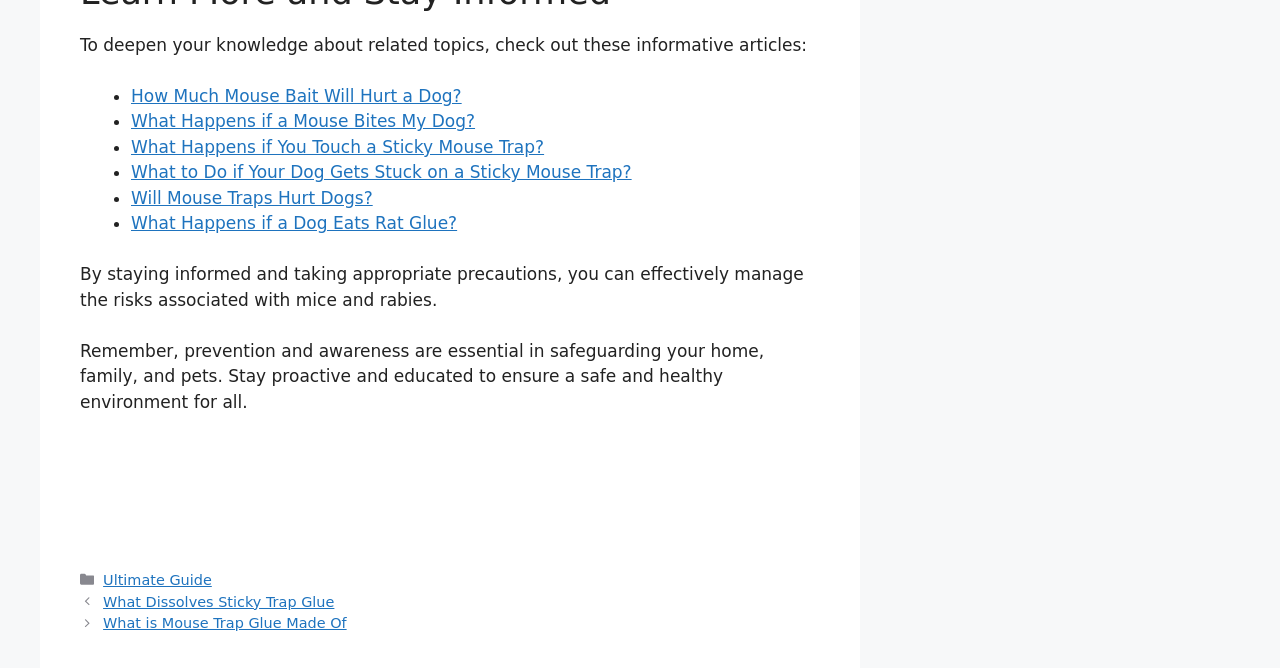Can you determine the bounding box coordinates of the area that needs to be clicked to fulfill the following instruction: "Check the post about what dissolves sticky trap glue"?

[0.081, 0.888, 0.261, 0.912]